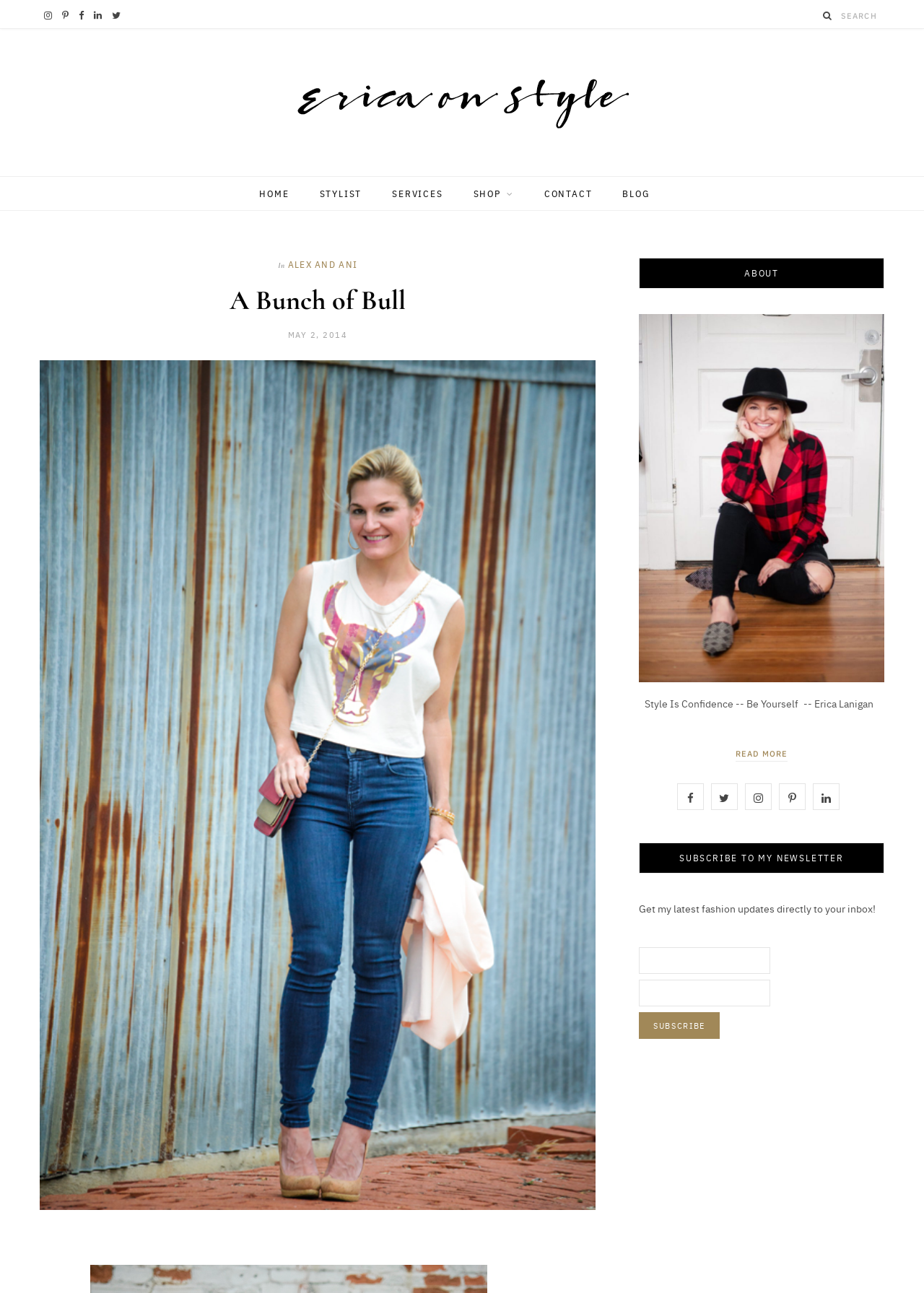How many social media links are there in the top navigation? Observe the screenshot and provide a one-word or short phrase answer.

5